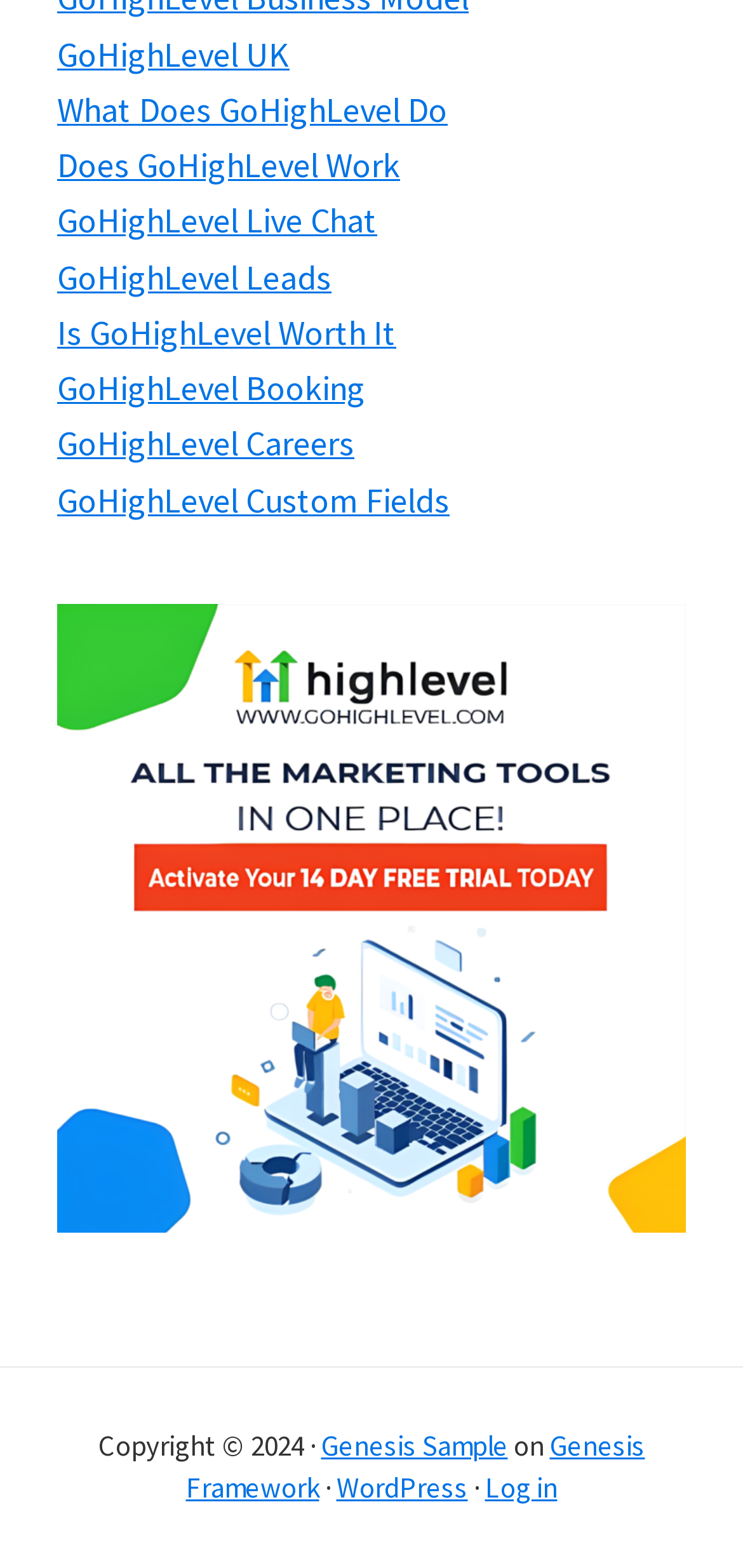Answer the following inquiry with a single word or phrase:
How many sections are above the footer?

2